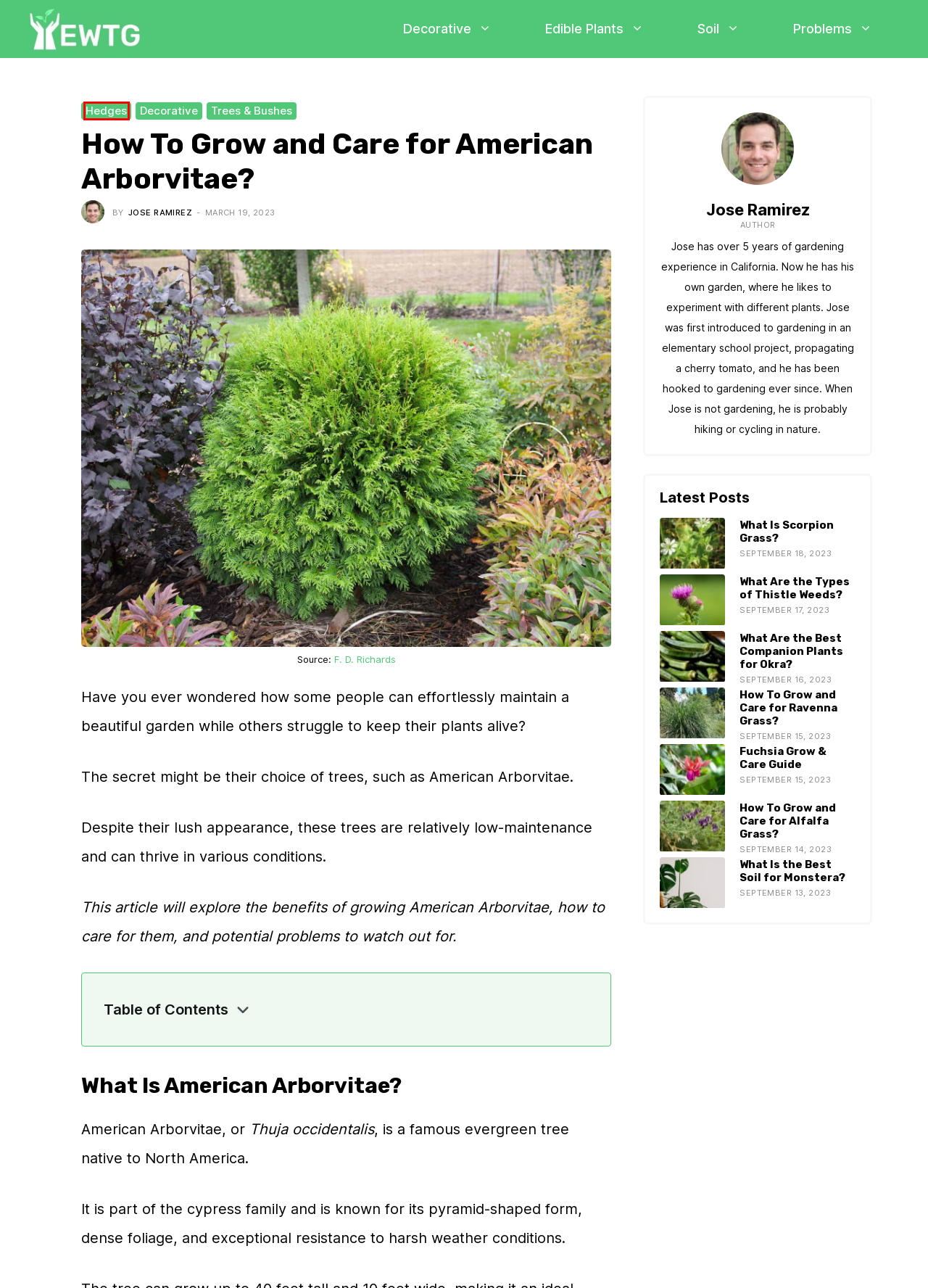Given a screenshot of a webpage with a red rectangle bounding box around a UI element, select the best matching webpage description for the new webpage that appears after clicking the highlighted element. The candidate descriptions are:
A. What Are the Types of Thistle Weeds? | Easy Way To Garden
B. What Is the Best Soil for Monstera? | Easy Way To Garden
C. Hedges - Page 1 | Easy Way To Garden
D. Decorative - Page 1 | Easy Way To Garden
E. Growing & Caring Guides, Common mistakes, Gardening Ideas, and more! | Easy Way To Garden
F. Trees & Bushes - Page 1 | Easy Way To Garden
G. How To Grow and Care for Alfalfa Grass? | Easy Way To Garden
H. Problems - Page 1 | Easy Way To Garden

C